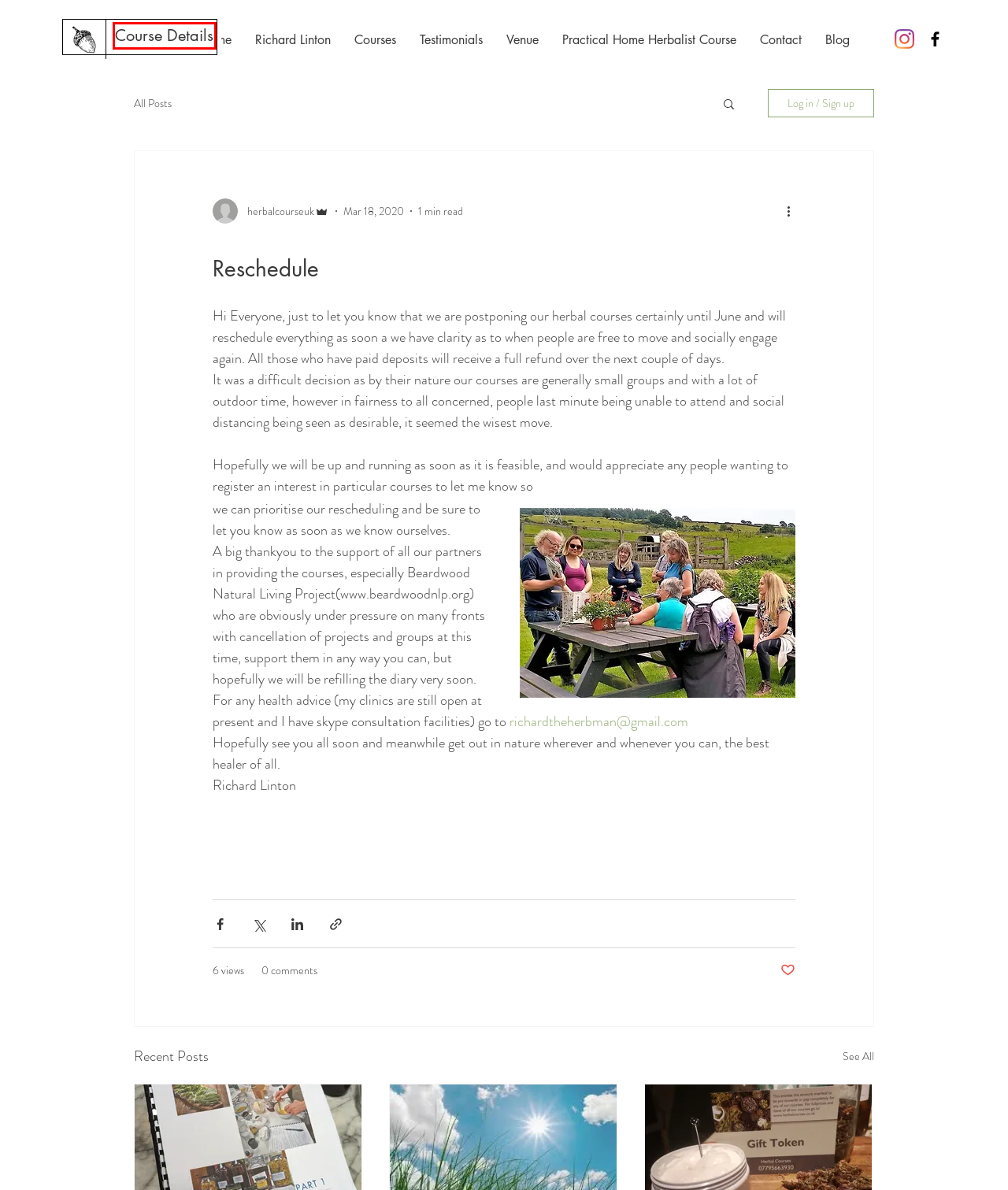You have a screenshot of a webpage with a red rectangle bounding box around a UI element. Choose the best description that matches the new page after clicking the element within the bounding box. The candidate descriptions are:
A. Natural Health | Herbal Courses | Derbyshire
B. 8 weeks to go!!
C. Practical Home Herbalist Course | Mysite
D. Were back
E. Contact | Mysite
F. Blog | Mysite
G. Gift Tokens
H. Course Details | Herbal Courses | Derbyshire

H